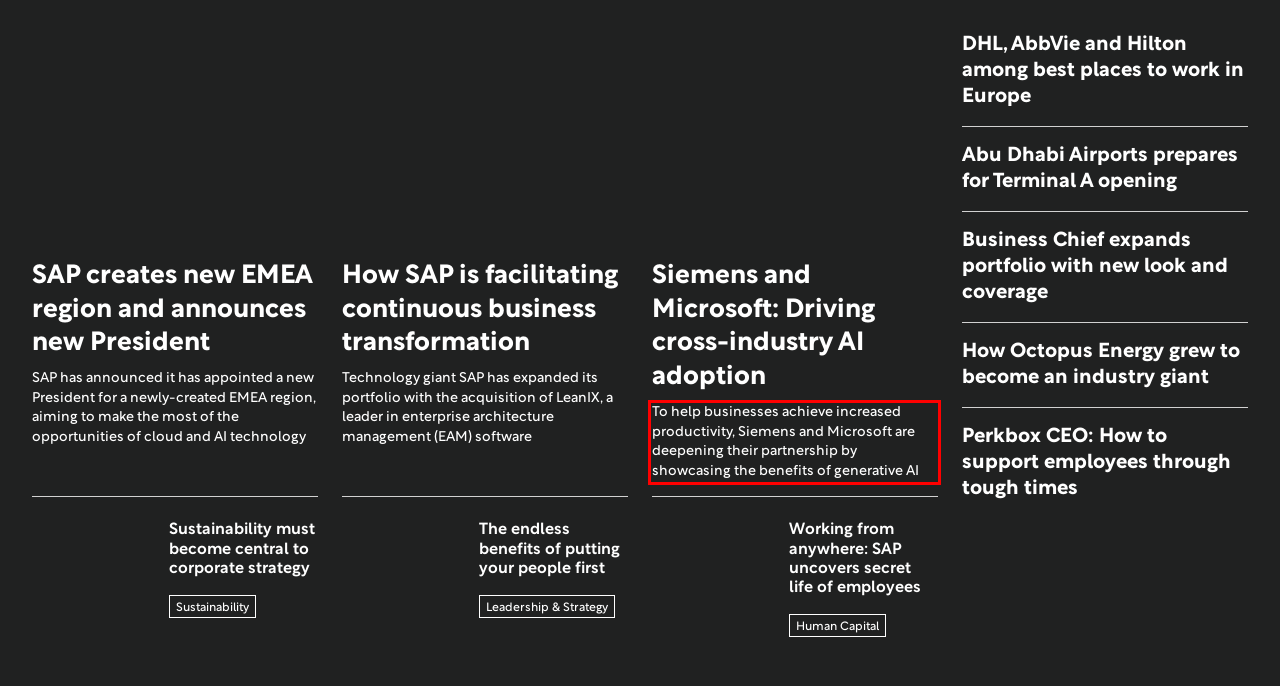Your task is to recognize and extract the text content from the UI element enclosed in the red bounding box on the webpage screenshot.

To help businesses achieve increased productivity, Siemens and Microsoft are deepening their partnership by showcasing the benefits of generative AI